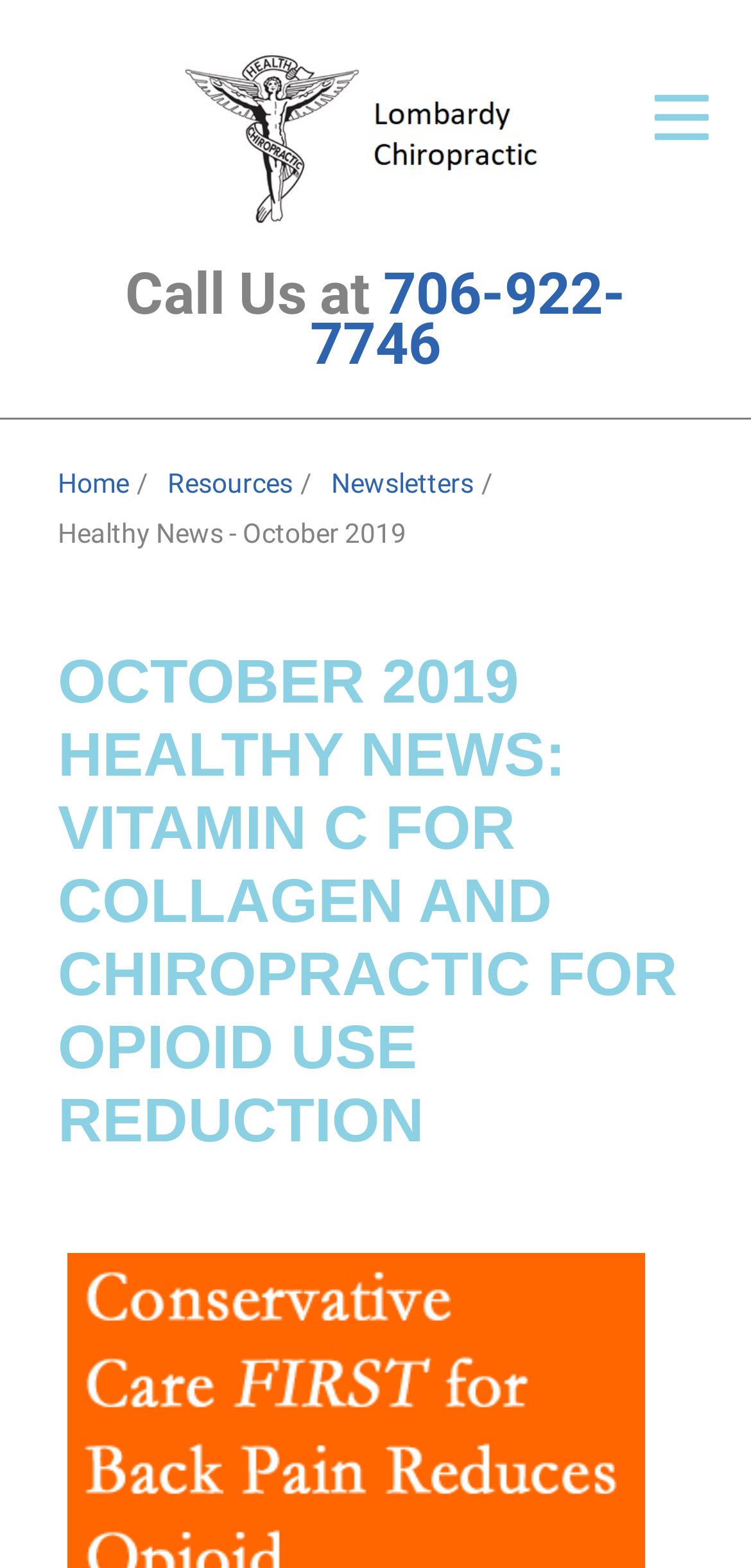Identify the bounding box coordinates of the element to click to follow this instruction: 'View Child Development article'. Ensure the coordinates are four float values between 0 and 1, provided as [left, top, right, bottom].

None